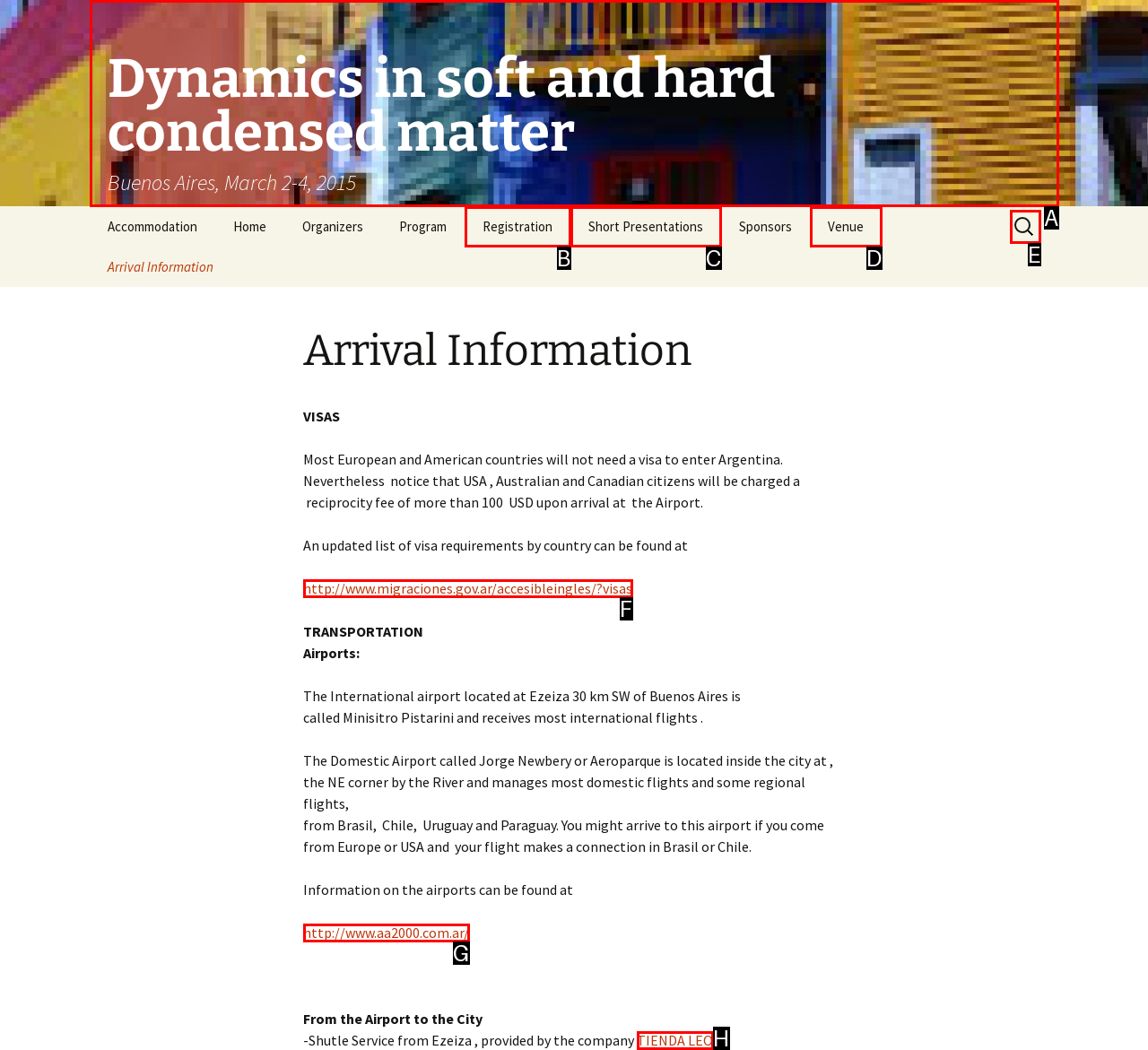Choose the HTML element that corresponds to the description: http://www.migraciones.gov.ar/accesibleingles/?visas
Provide the answer by selecting the letter from the given choices.

F